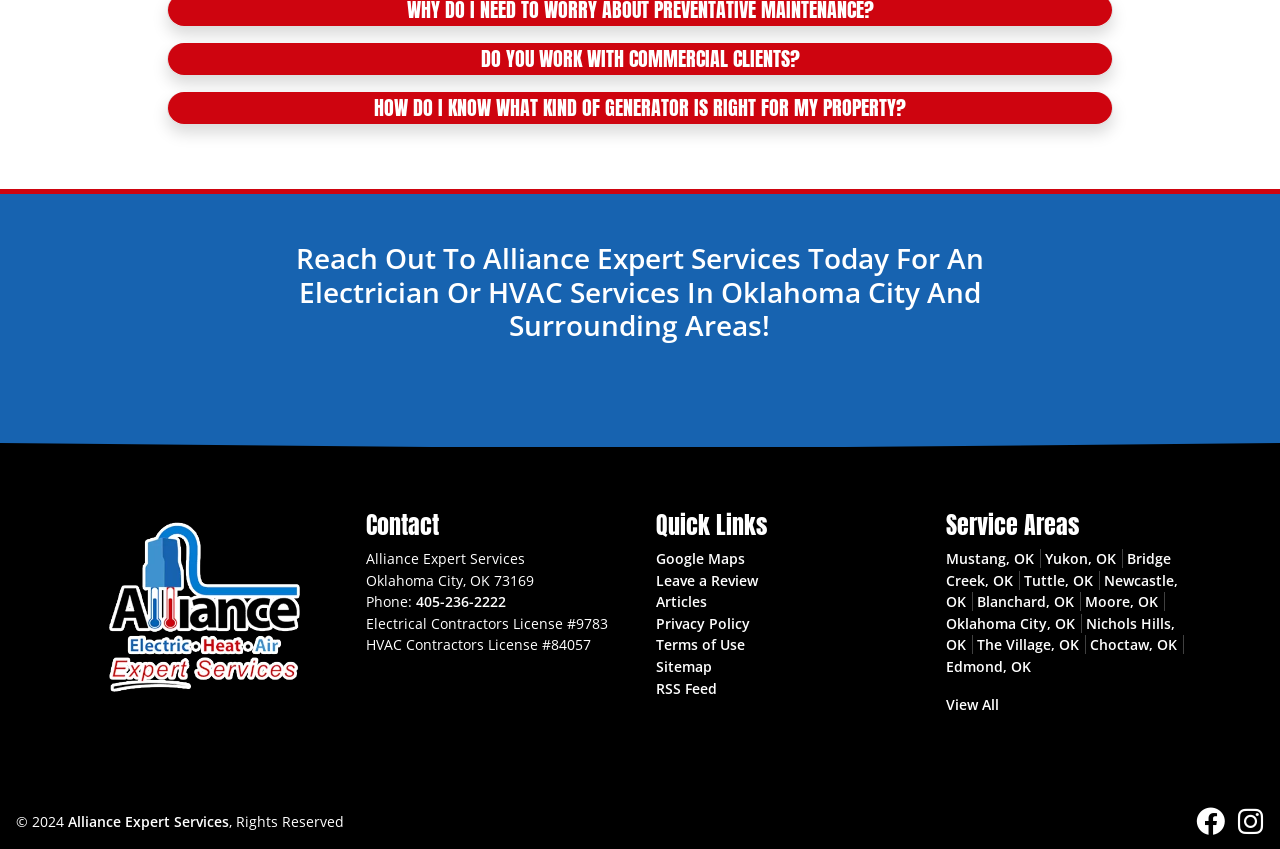What services does the company provide?
Provide an in-depth answer to the question, covering all aspects.

I inferred the services provided by the company by looking at the licenses mentioned at the bottom of the webpage, which include 'Electrical Contractors License #9783' and 'HVAC Contractors License #84057'. This suggests that the company provides electrician and HVAC services.